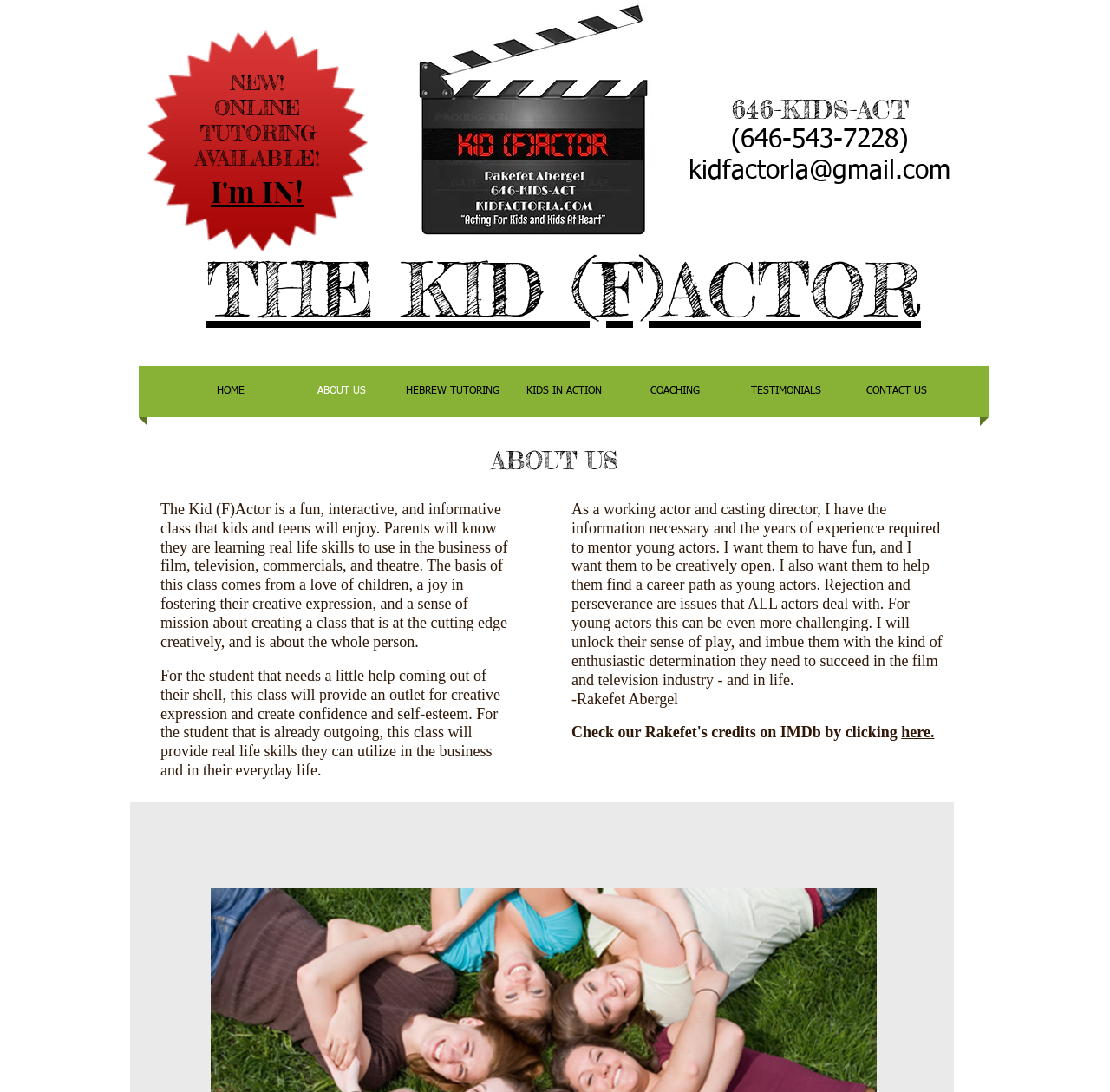What is the profession of the person quoted on this webpage?
Provide an in-depth and detailed explanation in response to the question.

The webpage has a quote from a person, Rakefet Abergel, who is described as a 'working actor and casting director'. This suggests that the person quoted has a profession in the film and television industry.